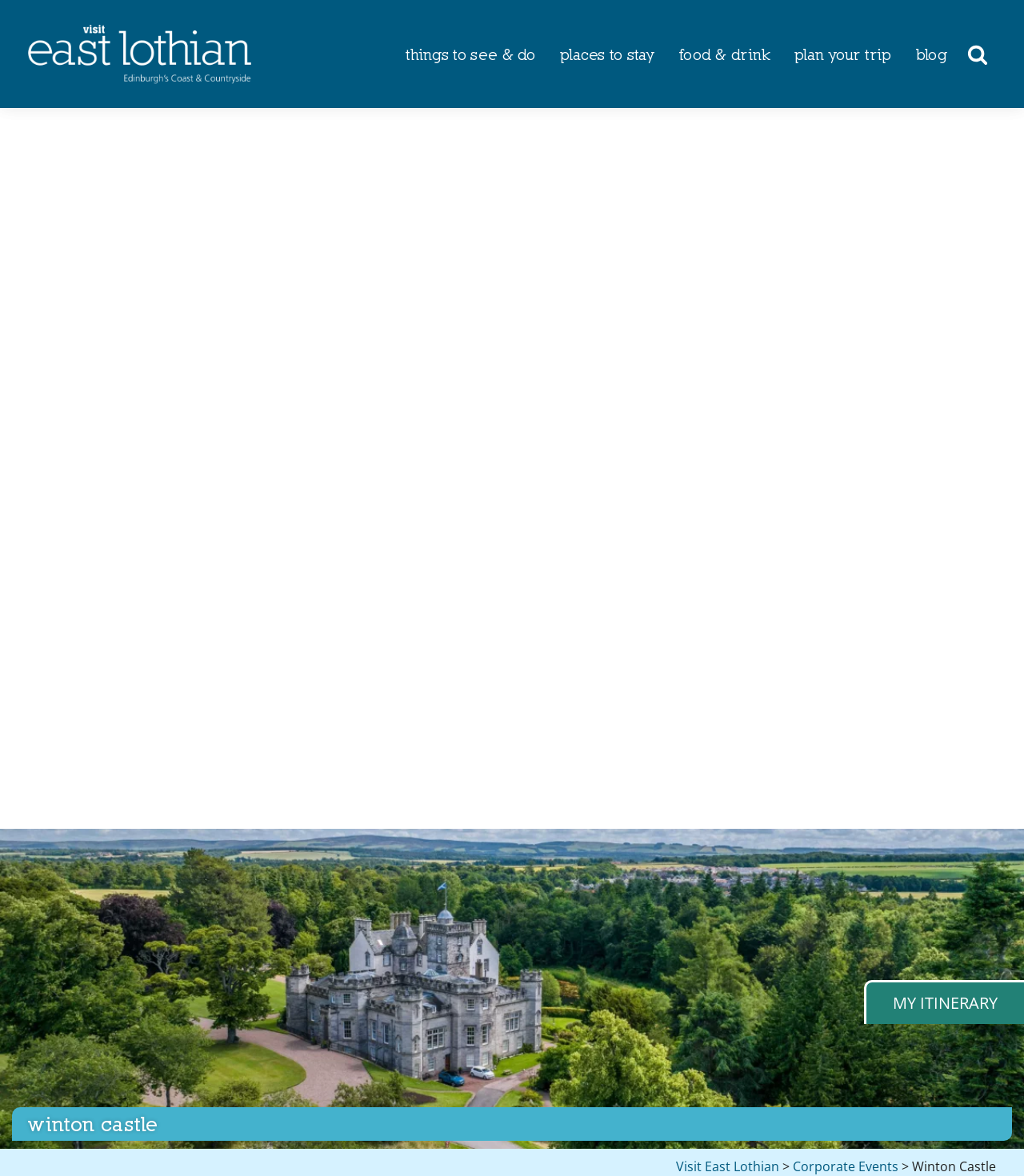Elaborate on the different components and information displayed on the webpage.

The webpage is about visiting East Lothian, Scotland, and features a prominent header with a link to "Visit East Lothian" and an image of the same. Below the header, there are six links to different sections of the website, including "things to see & do", "places to stay", "food & drink", "plan your trip", "blog", and "Search the business directory".

The main content of the page is divided into two sections. The first section showcases various attractions and activities in East Lothian, with 12 links to different categories such as "beaches", "boutique shopping", "culture and heritage", and "wildlife". Each category has an accompanying image and a brief title in uppercase letters.

The second section focuses on accommodations and dining options in East Lothian. There are 12 links to different types of accommodations, including "hotels", "self-catering", "B&Bs and guesthouses", and "glamping". Additionally, there are 5 links to different dining options, including "cafes", "pubs and bars", "restaurants", "farm shops and delis", and "takeaways". Each link has an accompanying image and a brief title in uppercase letters.

At the bottom of the page, there are two more links, one to "travel to East Lothian" and another to "itineraries". The overall layout of the page is organized and easy to navigate, with clear headings and concise text.